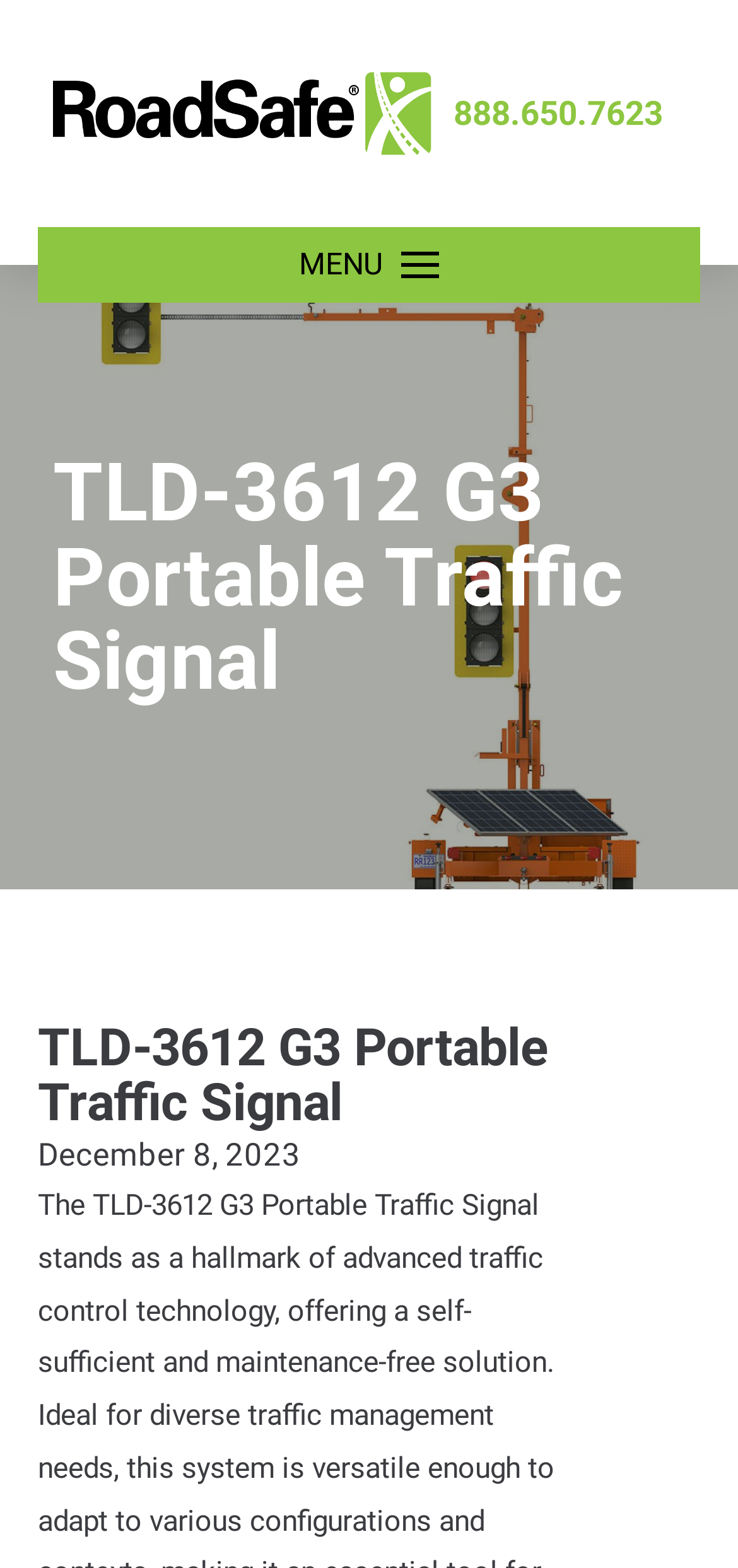Give a one-word or one-phrase response to the question: 
Is there a button to toggle modal content on the webpage?

Yes